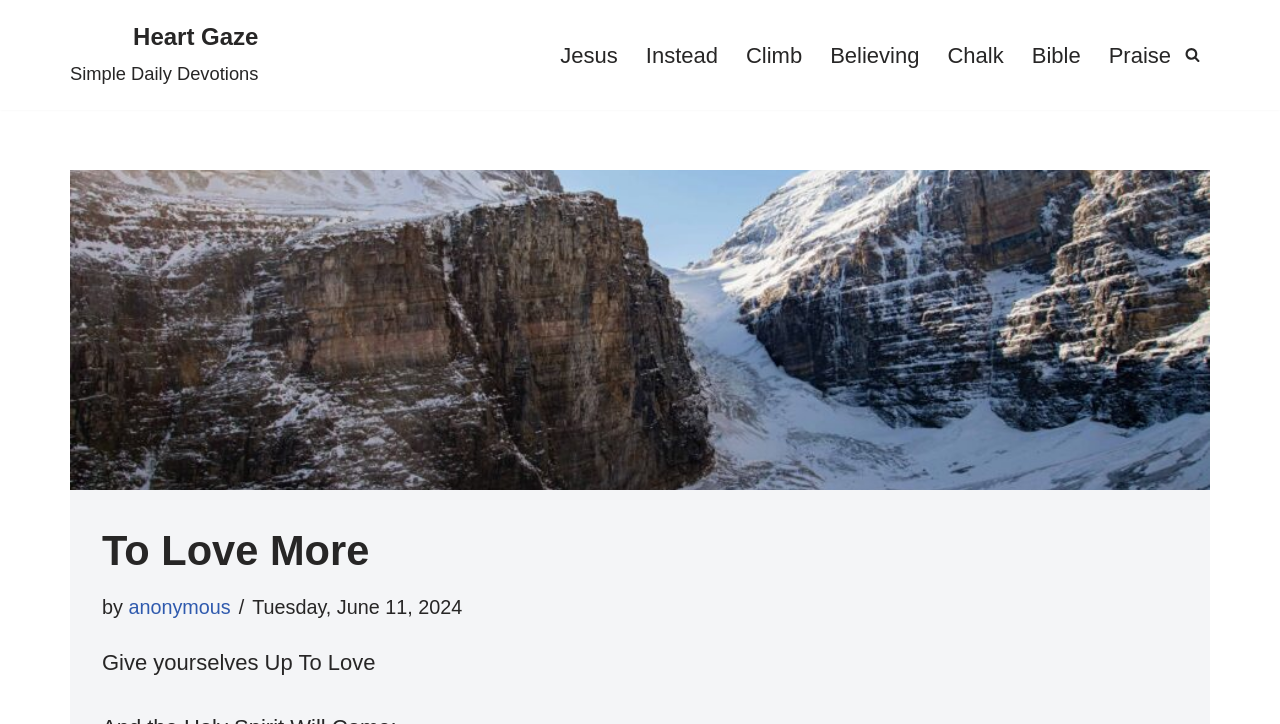Provide a single word or phrase answer to the question: 
When was the first devotion published?

Tuesday, June 11, 2024